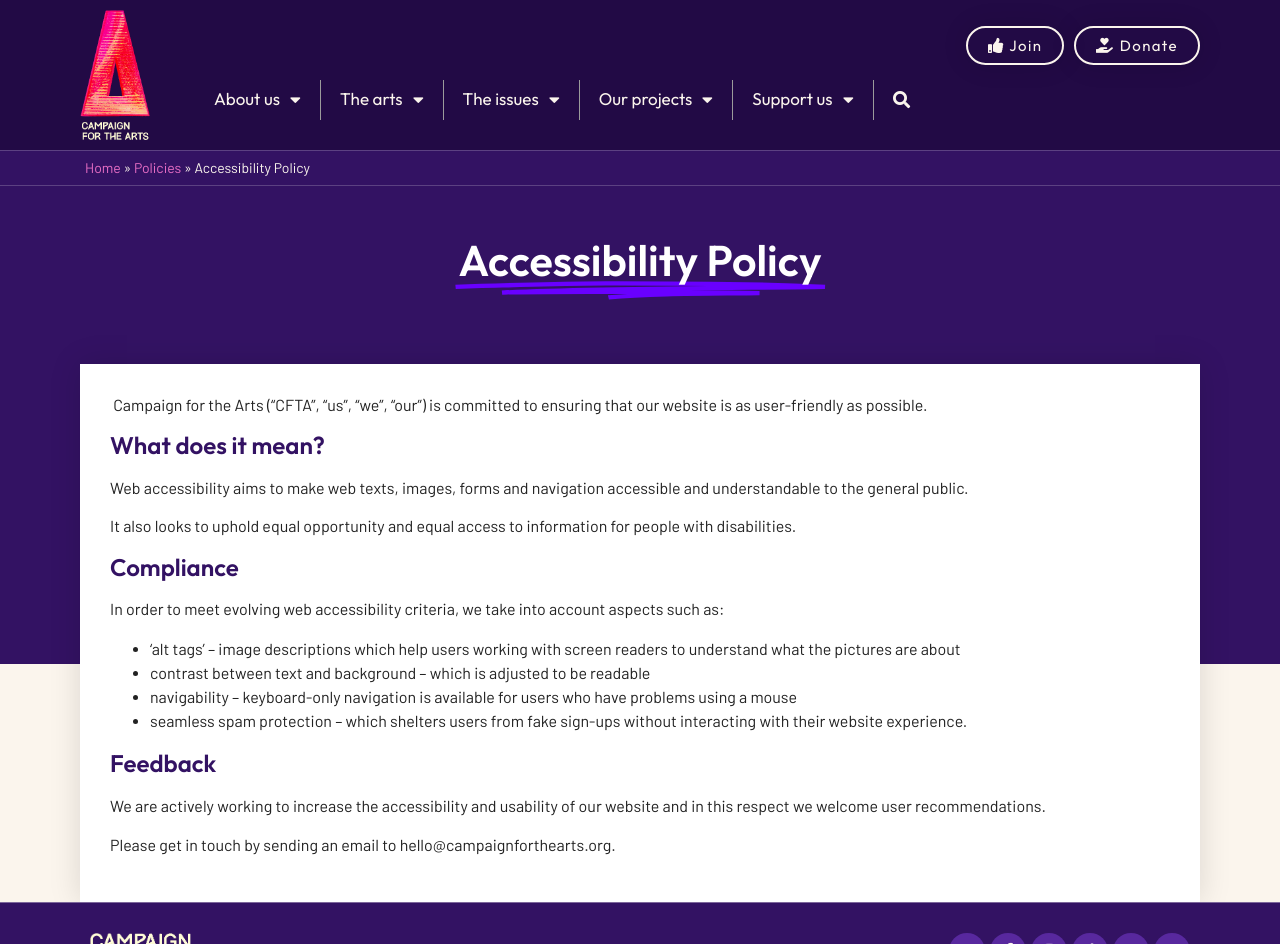What does web accessibility aim to achieve?
Using the screenshot, give a one-word or short phrase answer.

Make web content accessible to all